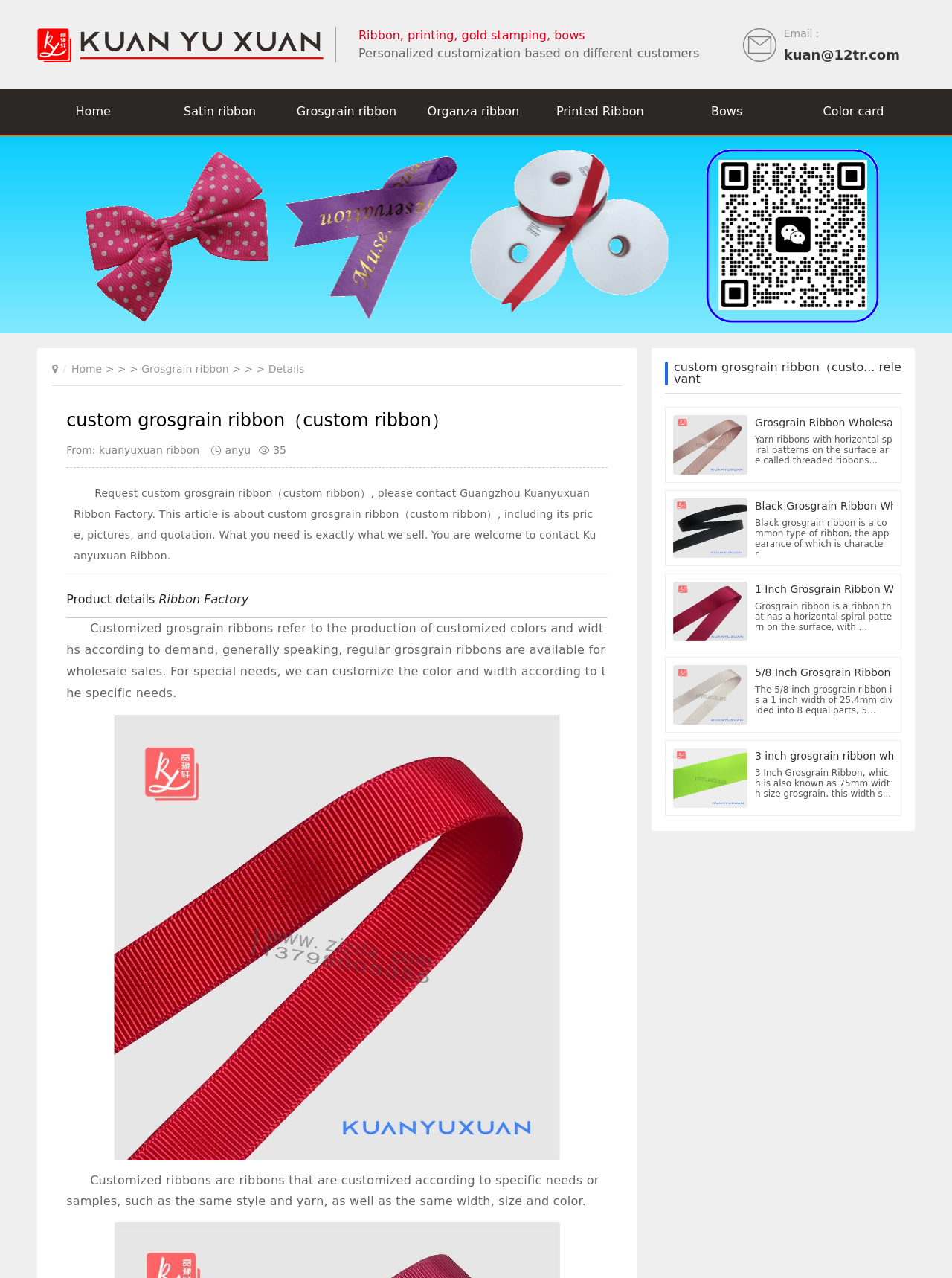What is the main topic of the webpage?
Based on the screenshot, give a detailed explanation to answer the question.

I determined the main topic by looking at the heading element with the text 'custom grosgrain ribbon（custom ribbon）' and the surrounding content, which suggests that the webpage is about customized grosgrain ribbons.